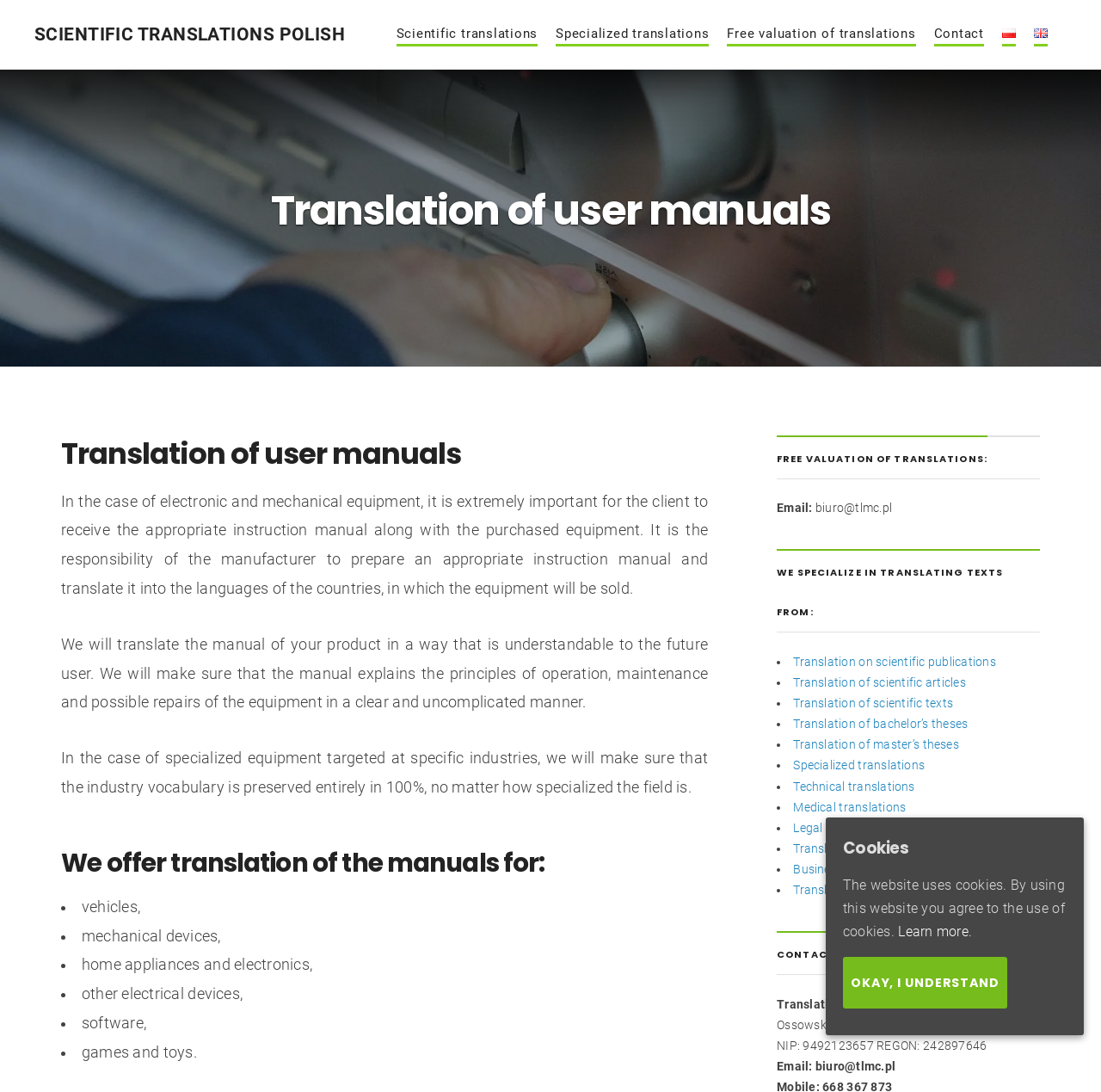Identify the bounding box coordinates of the area you need to click to perform the following instruction: "Click on the 'Translation of scientific publications' link".

[0.721, 0.599, 0.905, 0.612]